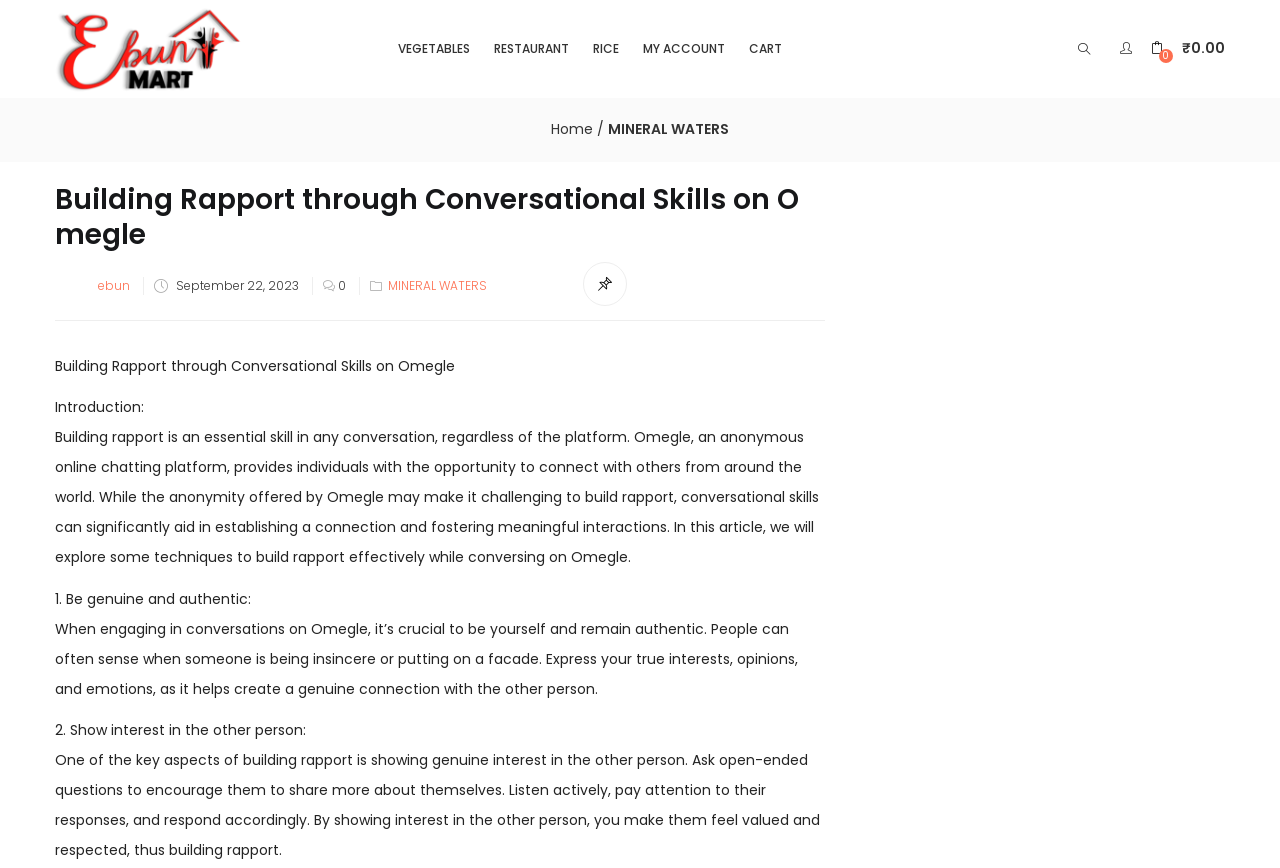Indicate the bounding box coordinates of the element that needs to be clicked to satisfy the following instruction: "Click on the 'MINERAL WATERS' link". The coordinates should be four float numbers between 0 and 1, i.e., [left, top, right, bottom].

[0.475, 0.137, 0.57, 0.16]